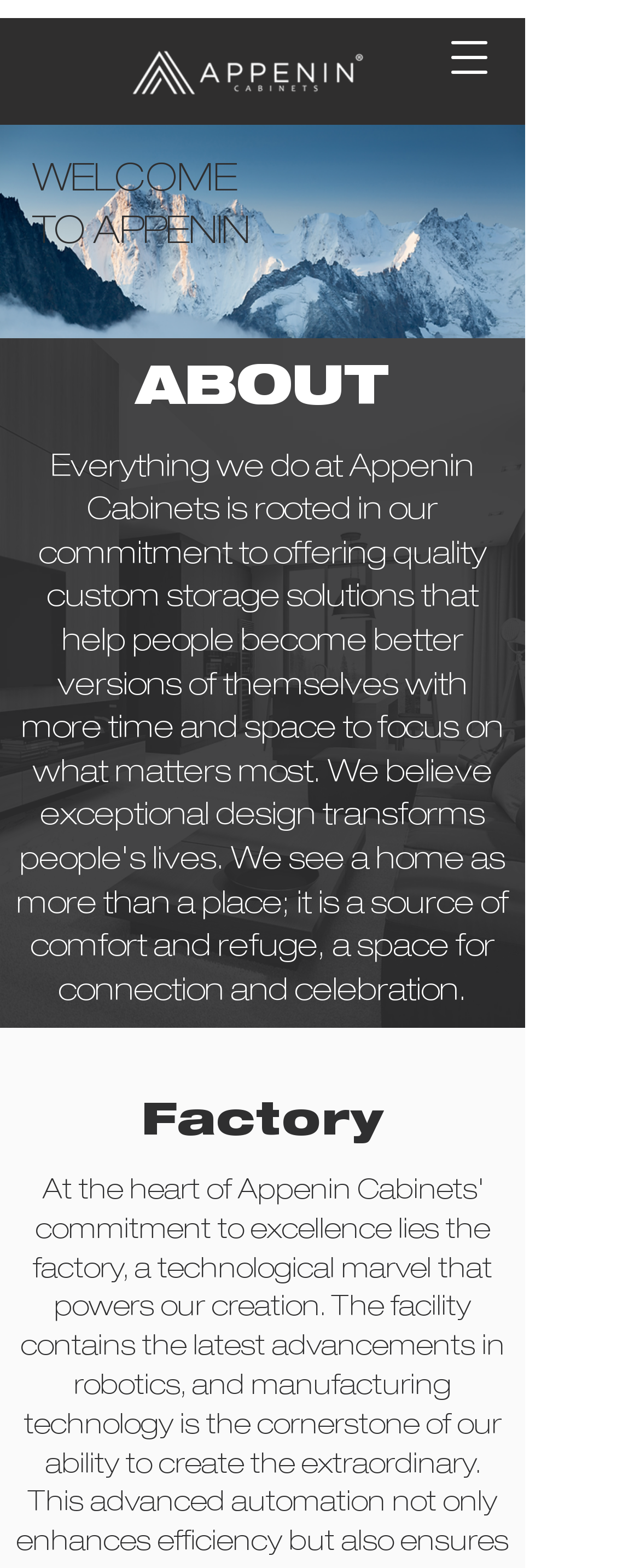Give a one-word or phrase response to the following question: What is the logo of Appenin Cabinets?

Appenin Cabients Logo